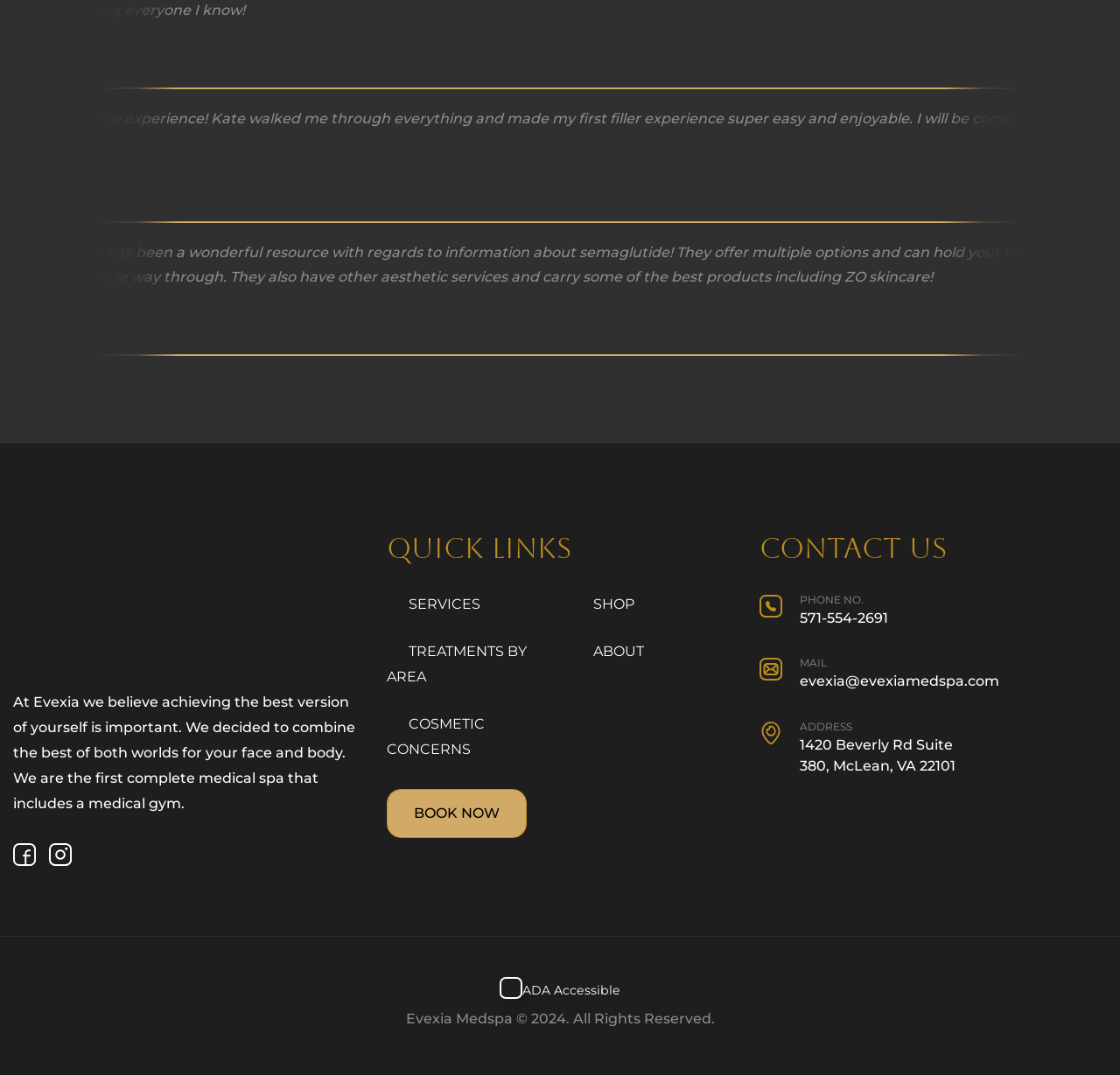Highlight the bounding box of the UI element that corresponds to this description: "aria-label="Toggle Accessibility Toolbar"".

[0.446, 0.909, 0.466, 0.929]